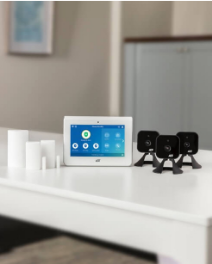What is the design of the cylindrical devices?
Refer to the image and provide a one-word or short phrase answer.

Minimalist